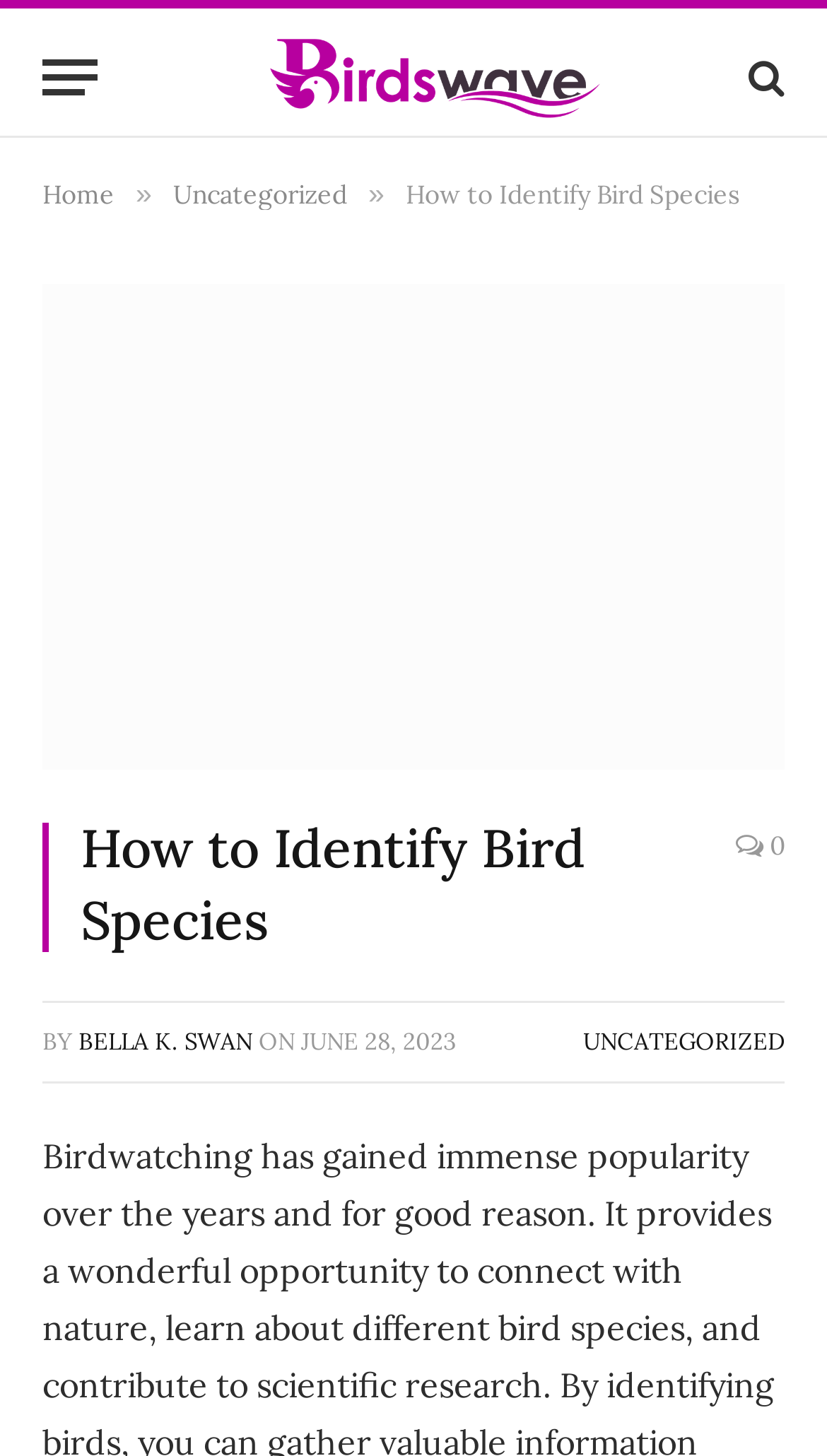Identify the bounding box coordinates necessary to click and complete the given instruction: "Load more articles".

None